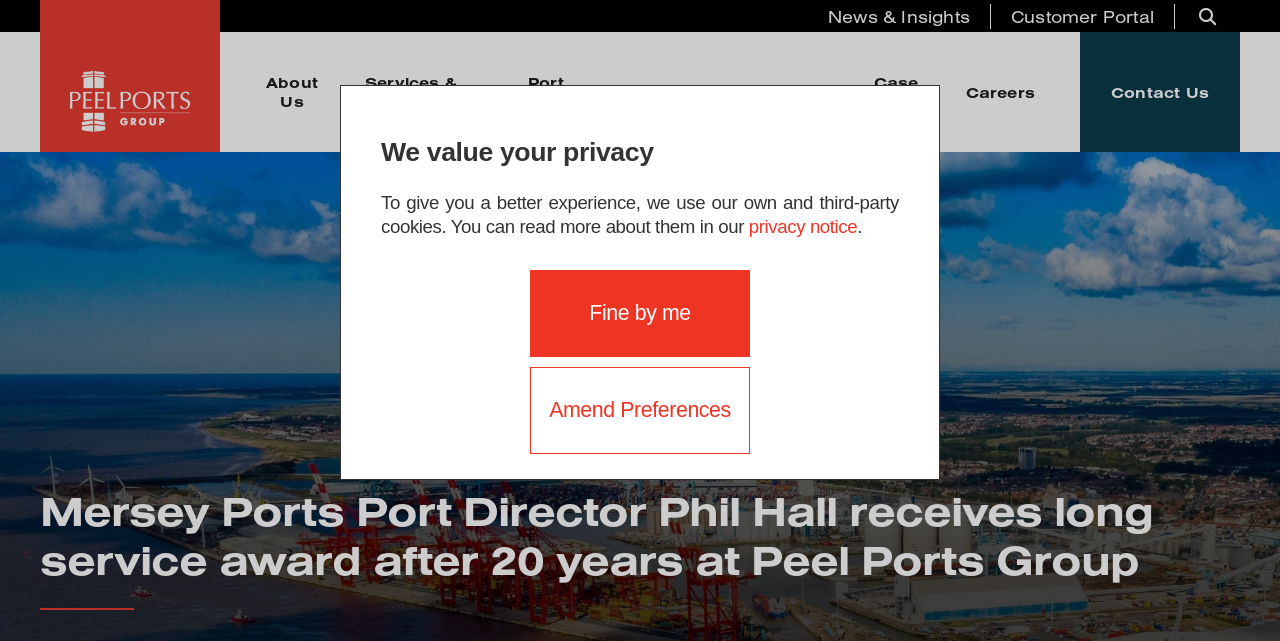Identify the bounding box coordinates for the element that needs to be clicked to fulfill this instruction: "Learn about our people". Provide the coordinates in the format of four float numbers between 0 and 1: [left, top, right, bottom].

[0.118, 0.516, 0.234, 0.587]